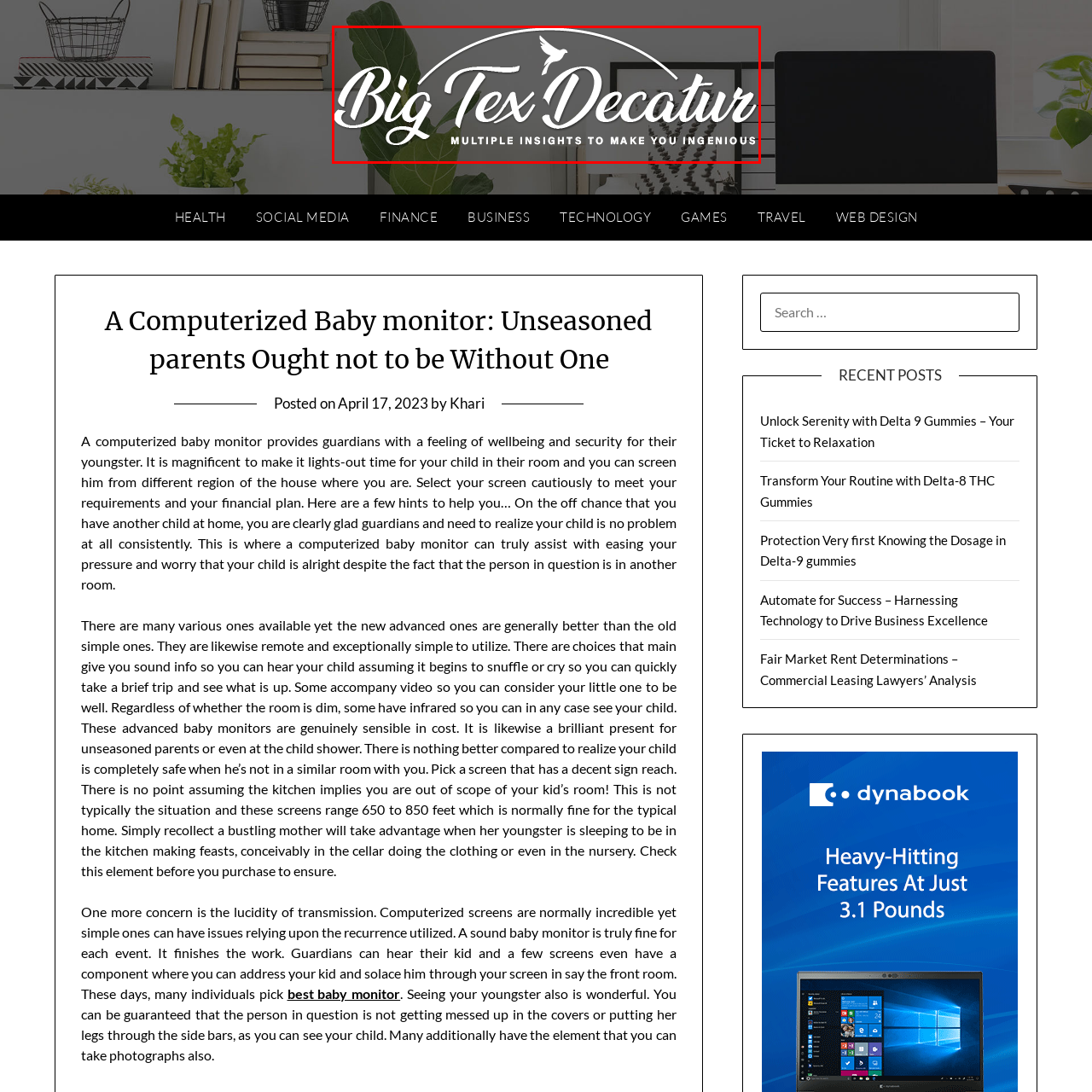Pay attention to the section of the image delineated by the white outline and provide a detailed response to the subsequent question, based on your observations: 
What is the purpose of the platform?

The branding effectively captures the essence of the platform, which is aimed at engaging an audience seeking knowledge across various topics, providing them with valuable insights and information.